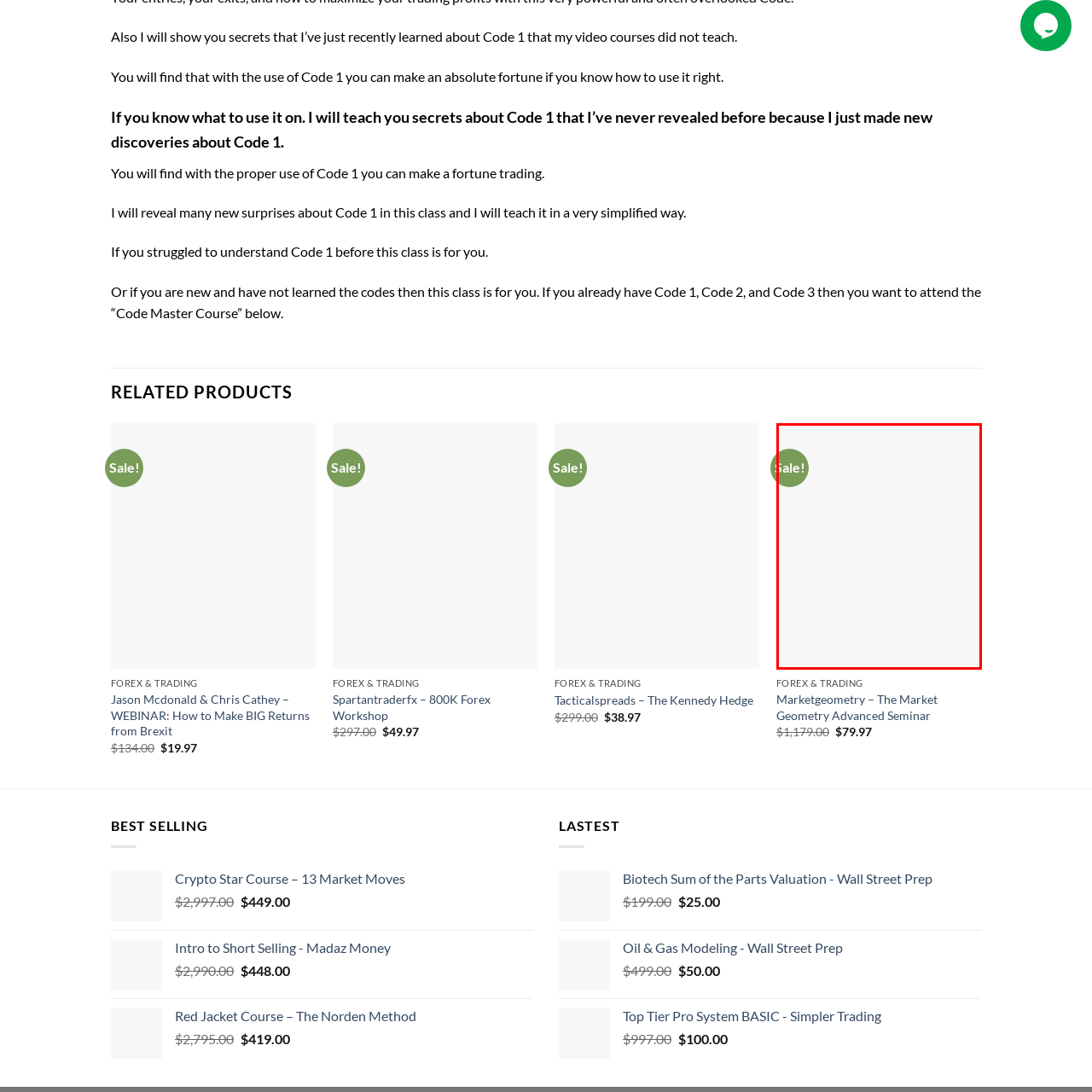What is the purpose of the badge?
Please analyze the image within the red bounding box and respond with a detailed answer to the question.

The badge is used to draw attention to promotional nature of the associated product, which implies that it is used to highlight special offers or discounts on products.